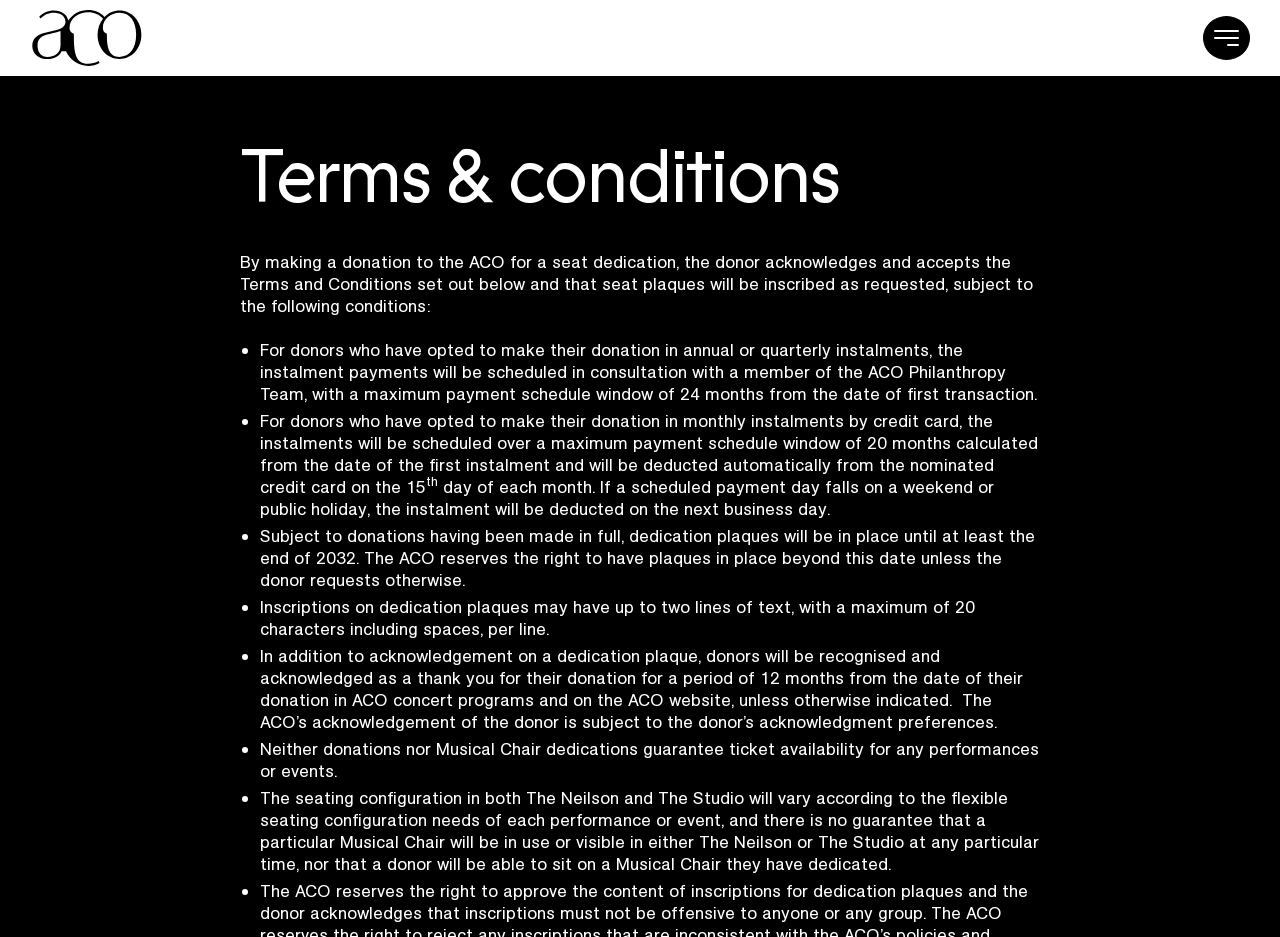Is there a guarantee that a particular Musical Chair will be in use or visible at any particular time?
Answer the question in as much detail as possible.

According to the webpage, there is no guarantee that a particular Musical Chair will be in use or visible in either The Neilson or The Studio at any particular time, nor that a donor will be able to sit on a Musical Chair they have dedicated.